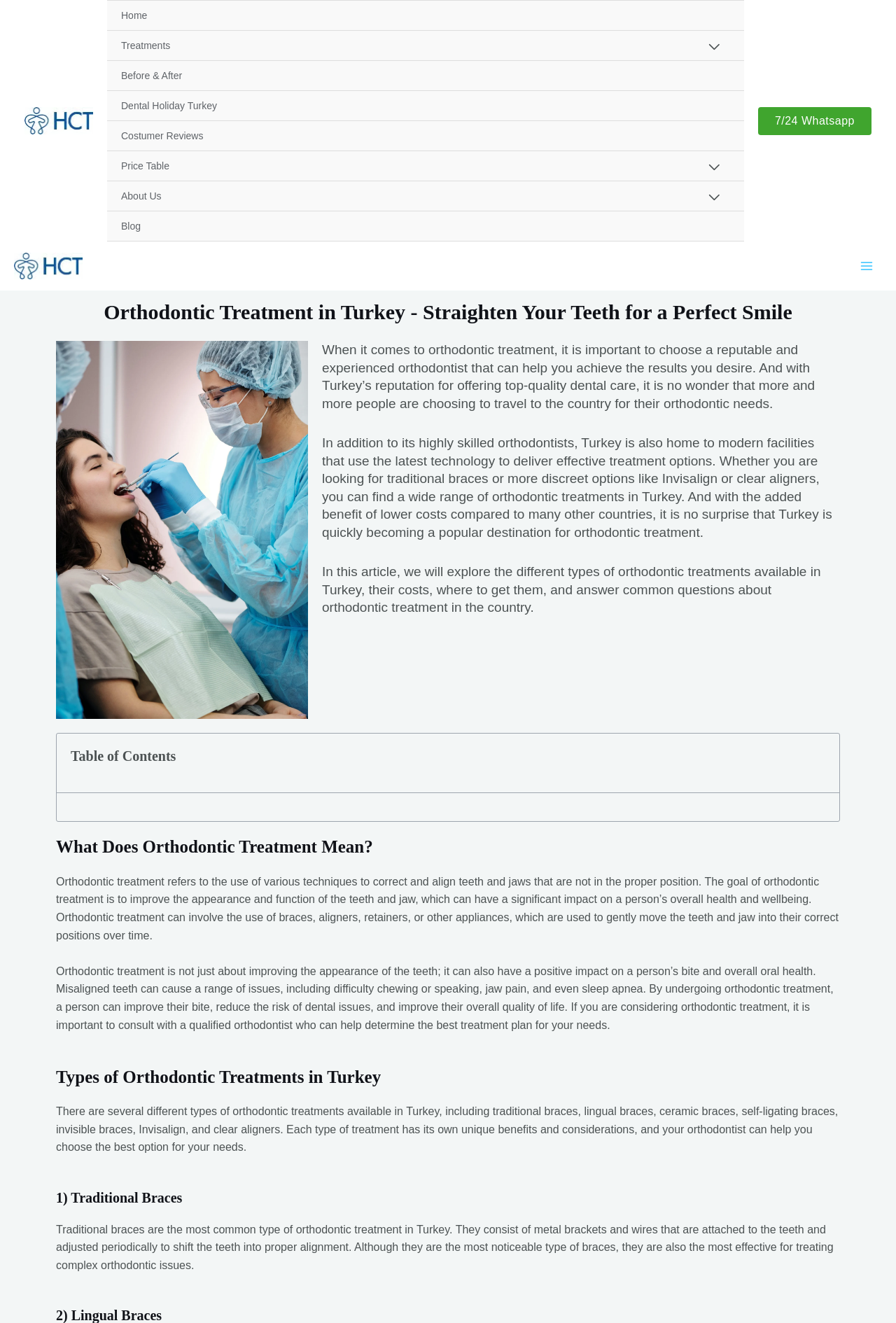Show me the bounding box coordinates of the clickable region to achieve the task as per the instruction: "Click the 'Home' link".

[0.135, 0.007, 0.164, 0.016]